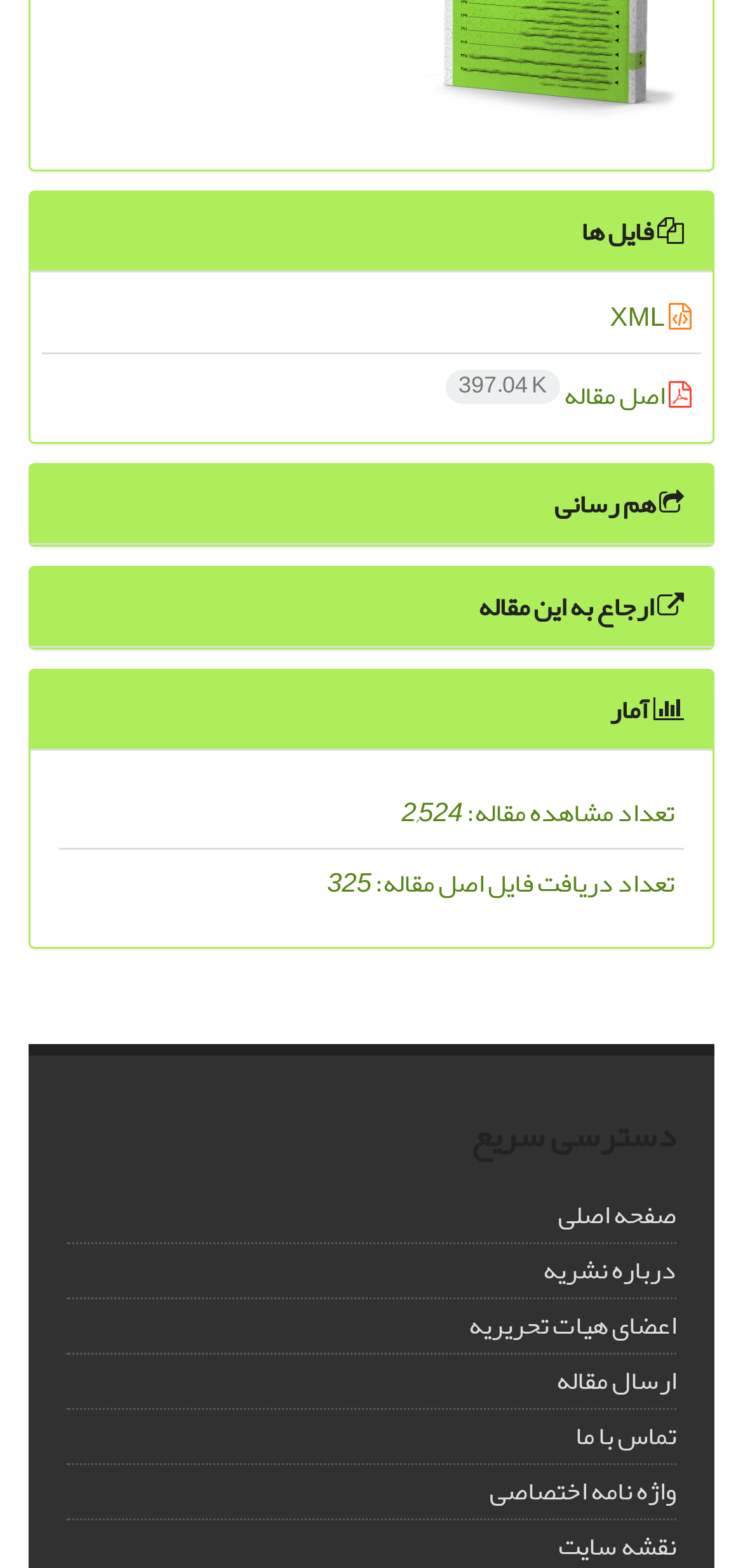Identify the bounding box coordinates for the UI element described as: "تعداد مشاهده مقاله: 2,524".

[0.541, 0.502, 0.908, 0.535]